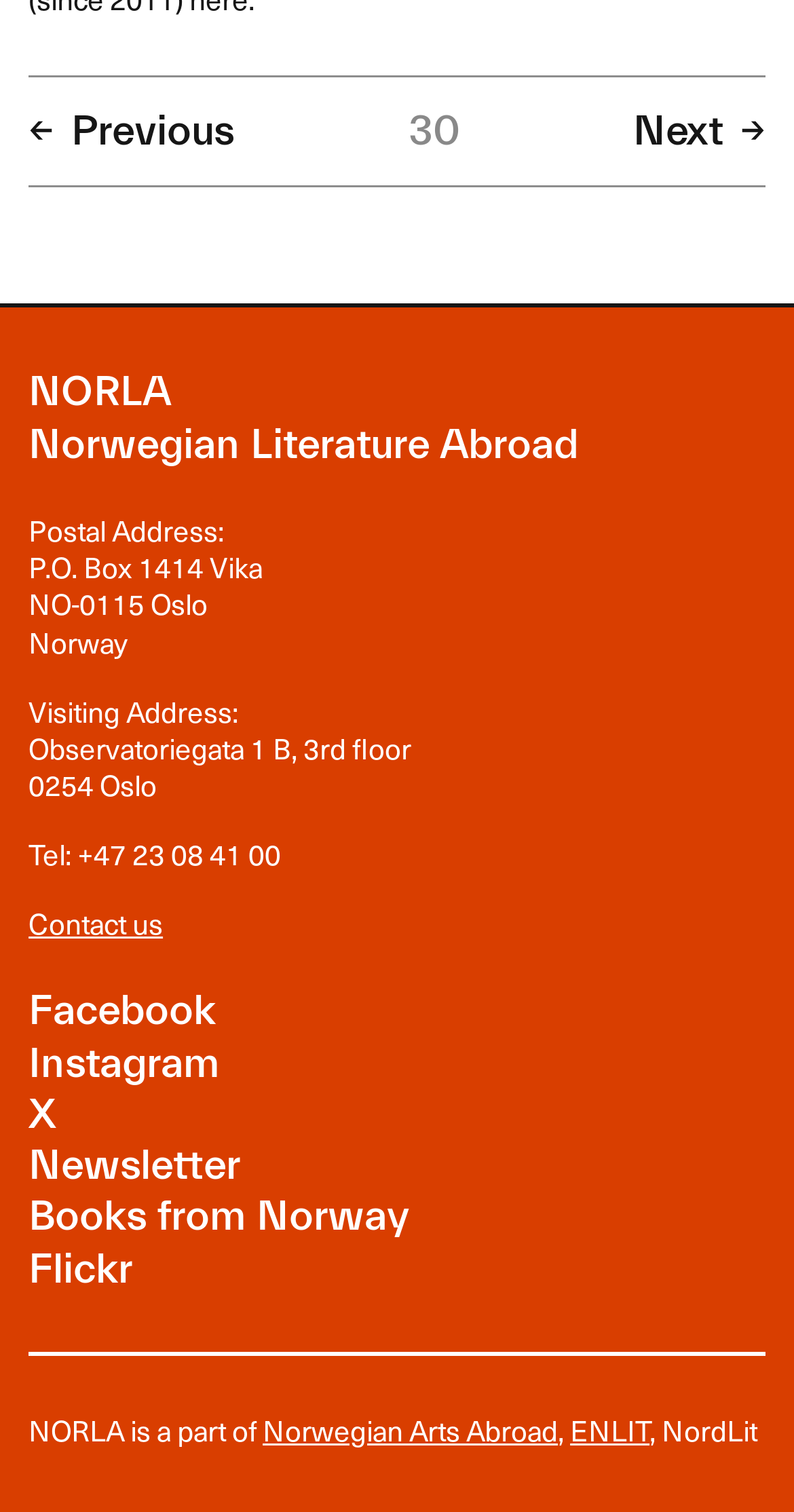Use a single word or phrase to answer the question:
What is NORLA a part of?

Norwegian Arts Abroad, ENLIT, NordLit